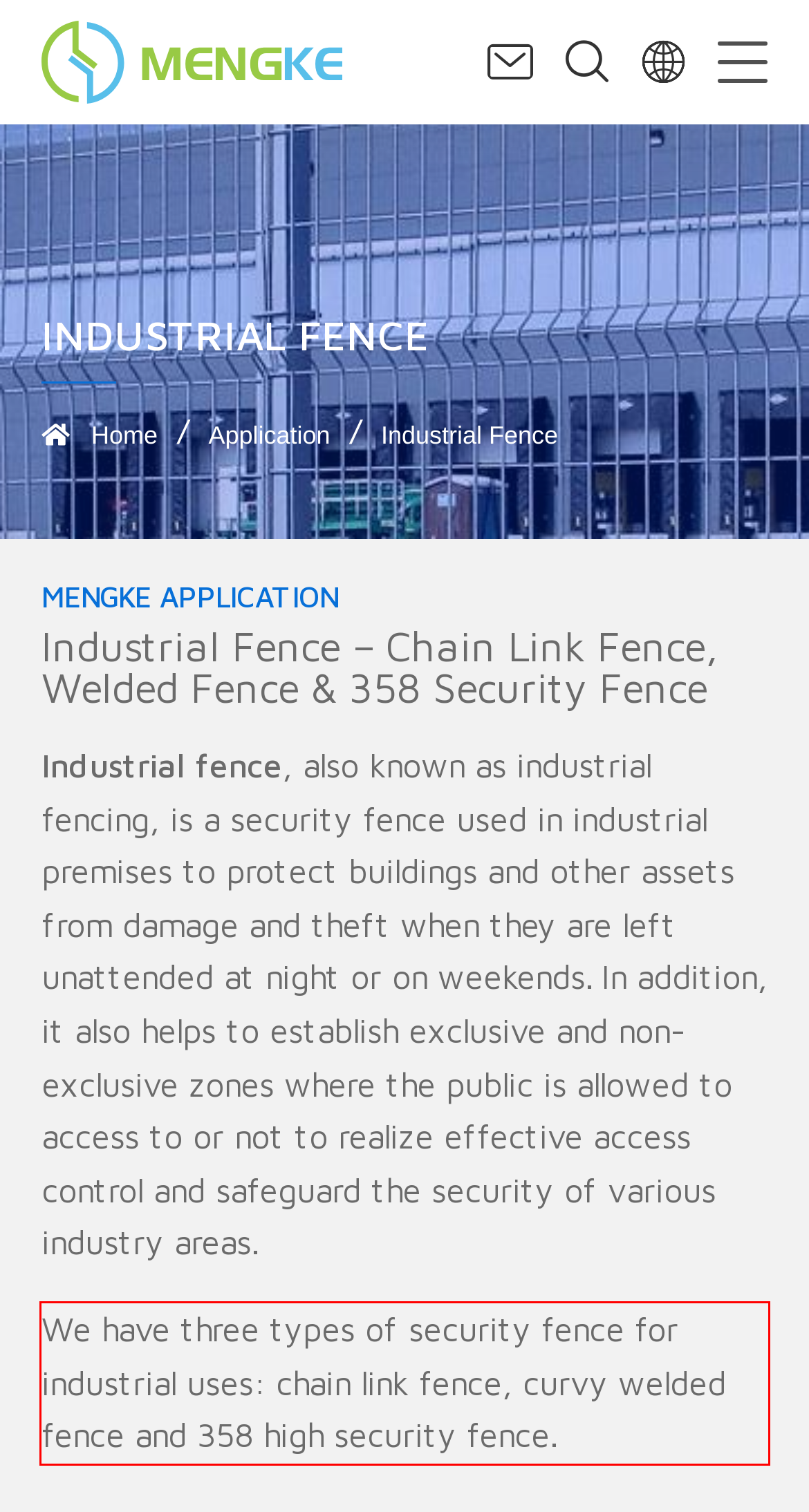Using the provided screenshot of a webpage, recognize the text inside the red rectangle bounding box by performing OCR.

We have three types of security fence for industrial uses: chain link fence, curvy welded fence and 358 high security fence.